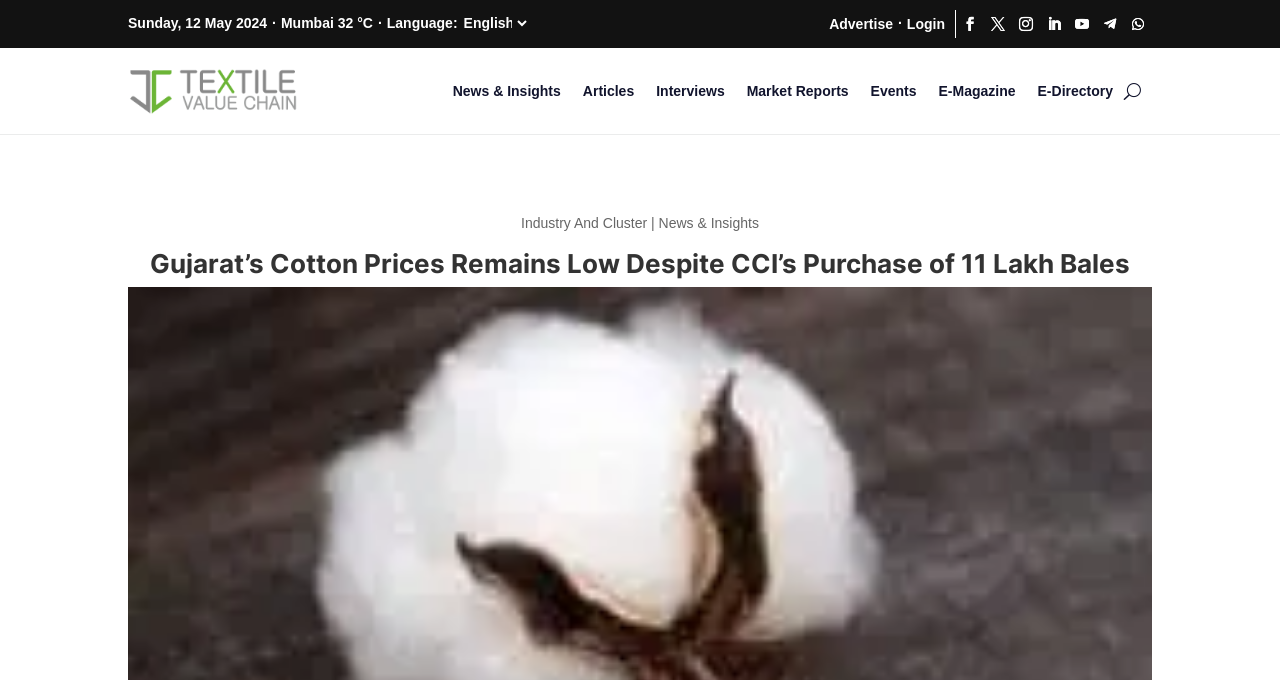Given the description Follow, predict the bounding box coordinates of the UI element. Ensure the coordinates are in the format (top-left x, top-left y, bottom-right x, bottom-right y) and all values are between 0 and 1.

[0.834, 0.015, 0.856, 0.056]